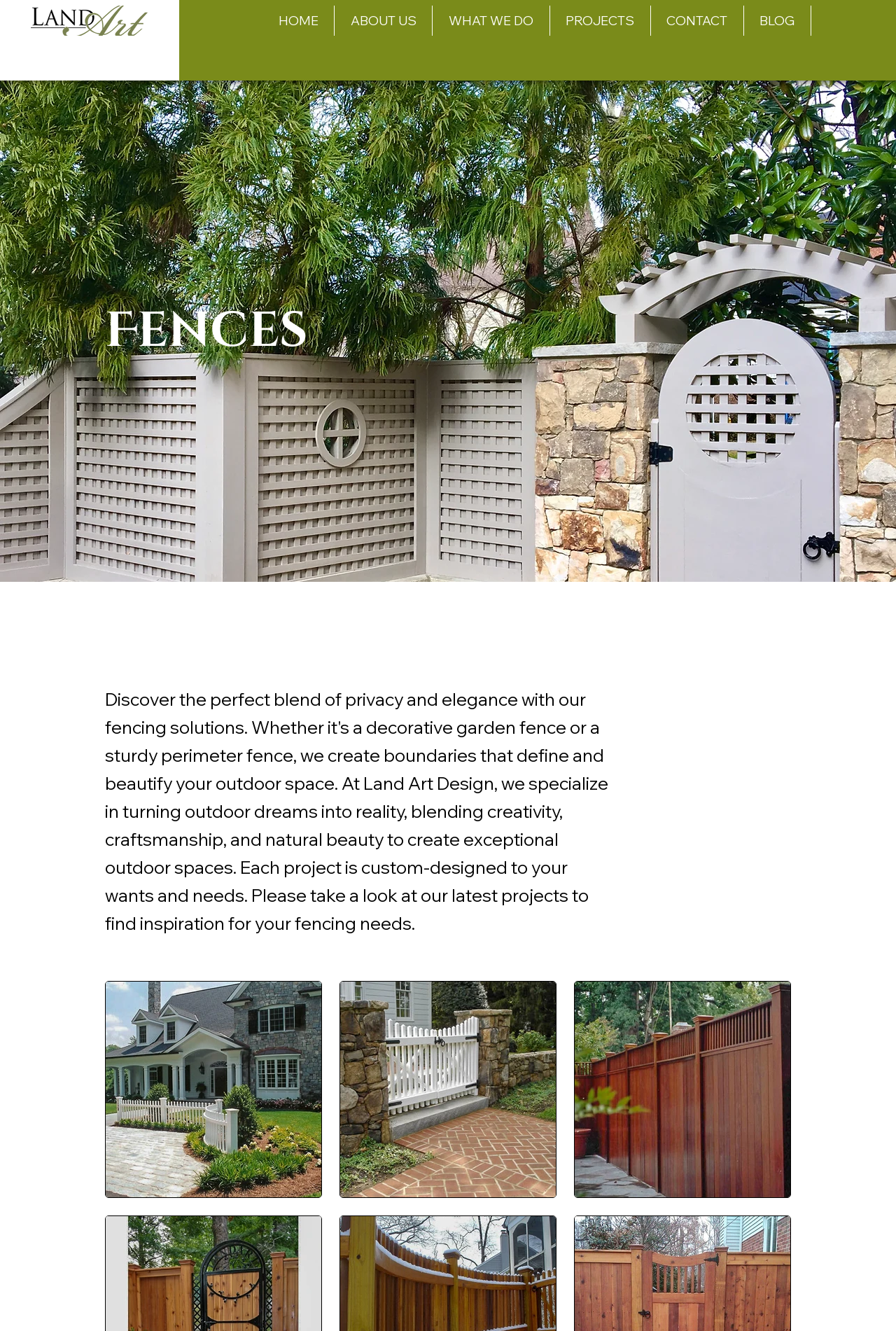What is the main topic of the webpage?
Based on the content of the image, thoroughly explain and answer the question.

The main topic of the webpage can be inferred from the heading 'Fences' which is prominently displayed on the webpage, and also from the image 'IMG_0741.JPG' which appears to be a fence design.